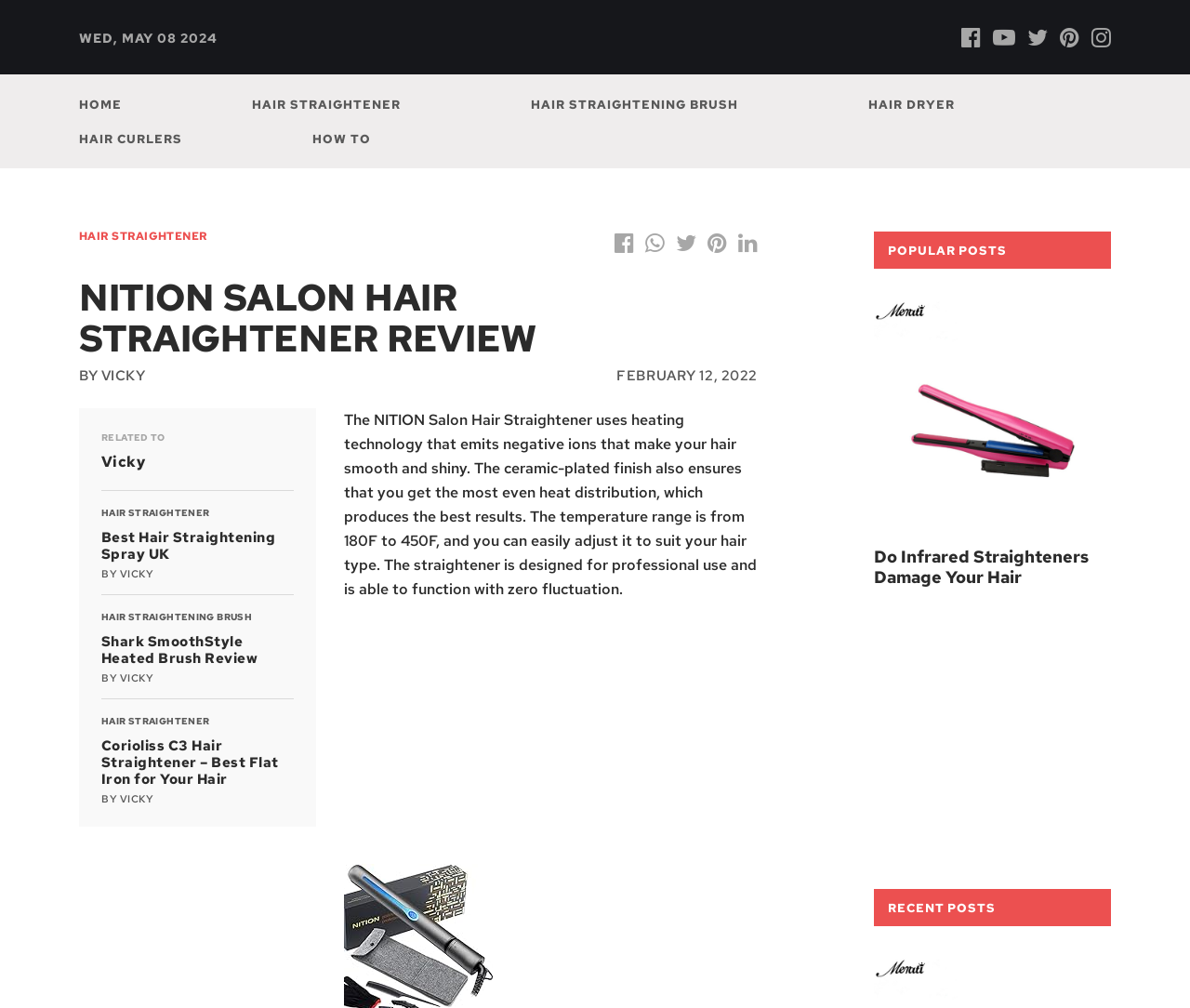Kindly respond to the following question with a single word or a brief phrase: 
Who is the author of the review?

VICKY